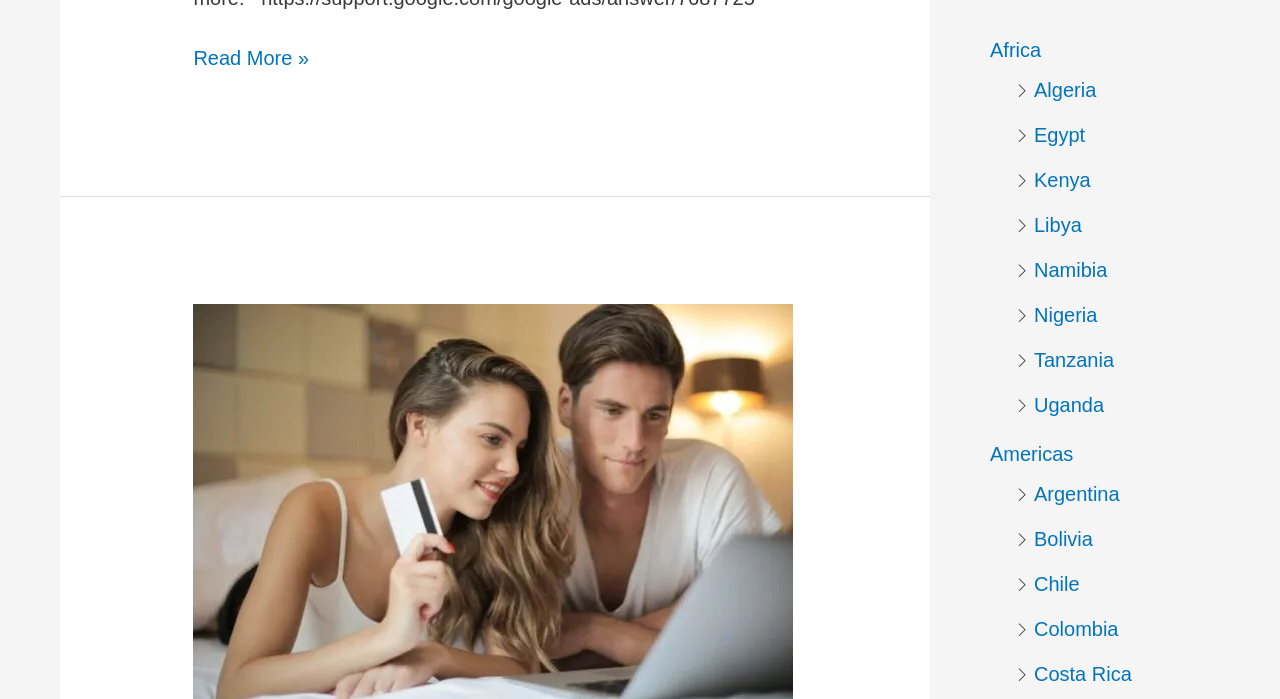Please find the bounding box for the following UI element description. Provide the coordinates in (top-left x, top-left y, bottom-right x, bottom-right y) format, with values between 0 and 1: Costa Rica

[0.808, 0.949, 0.884, 0.98]